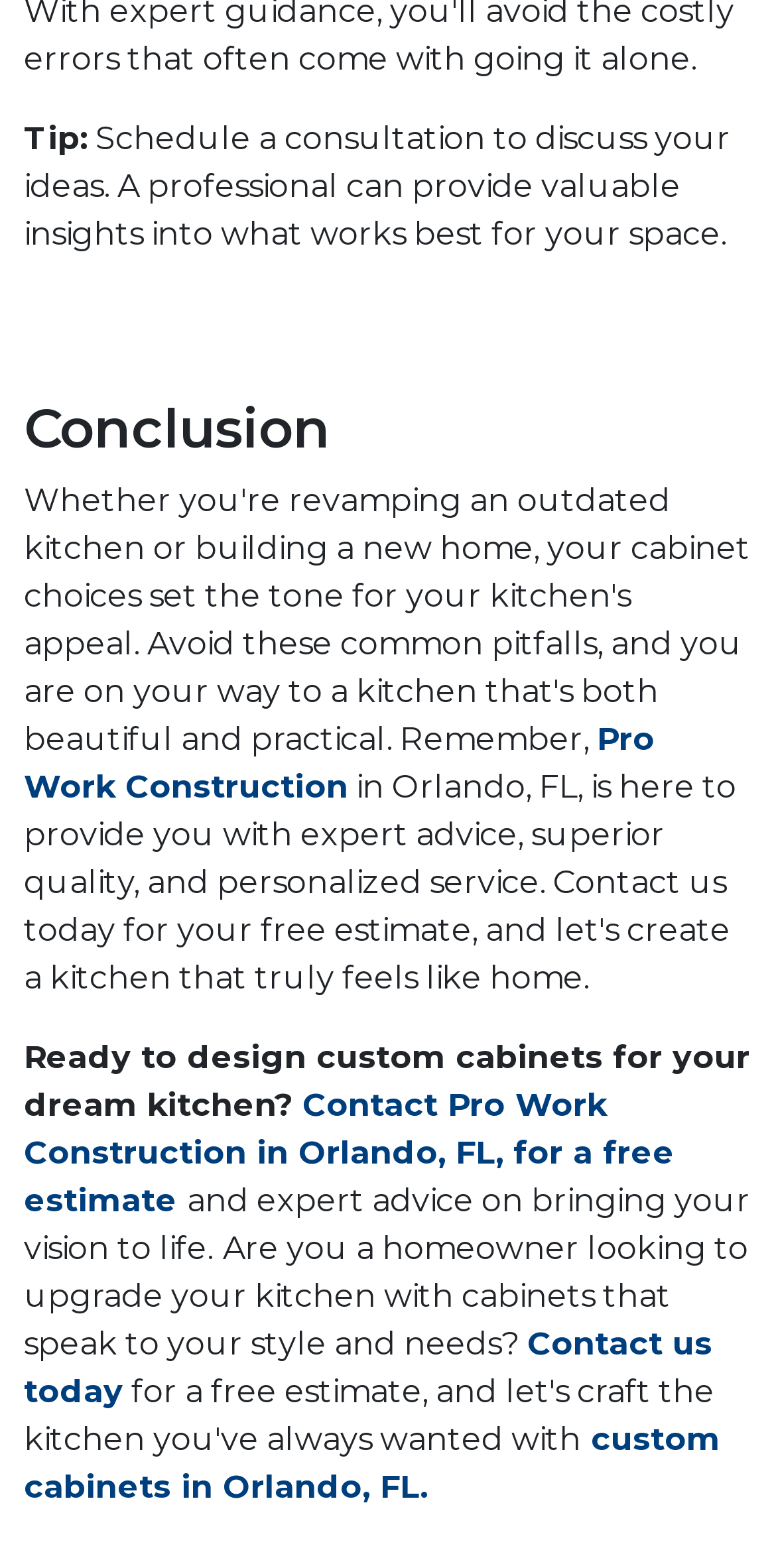From the webpage screenshot, identify the region described by Pro Work Construction. Provide the bounding box coordinates as (top-left x, top-left y, bottom-right x, bottom-right y), with each value being a floating point number between 0 and 1.

[0.031, 0.459, 0.844, 0.514]